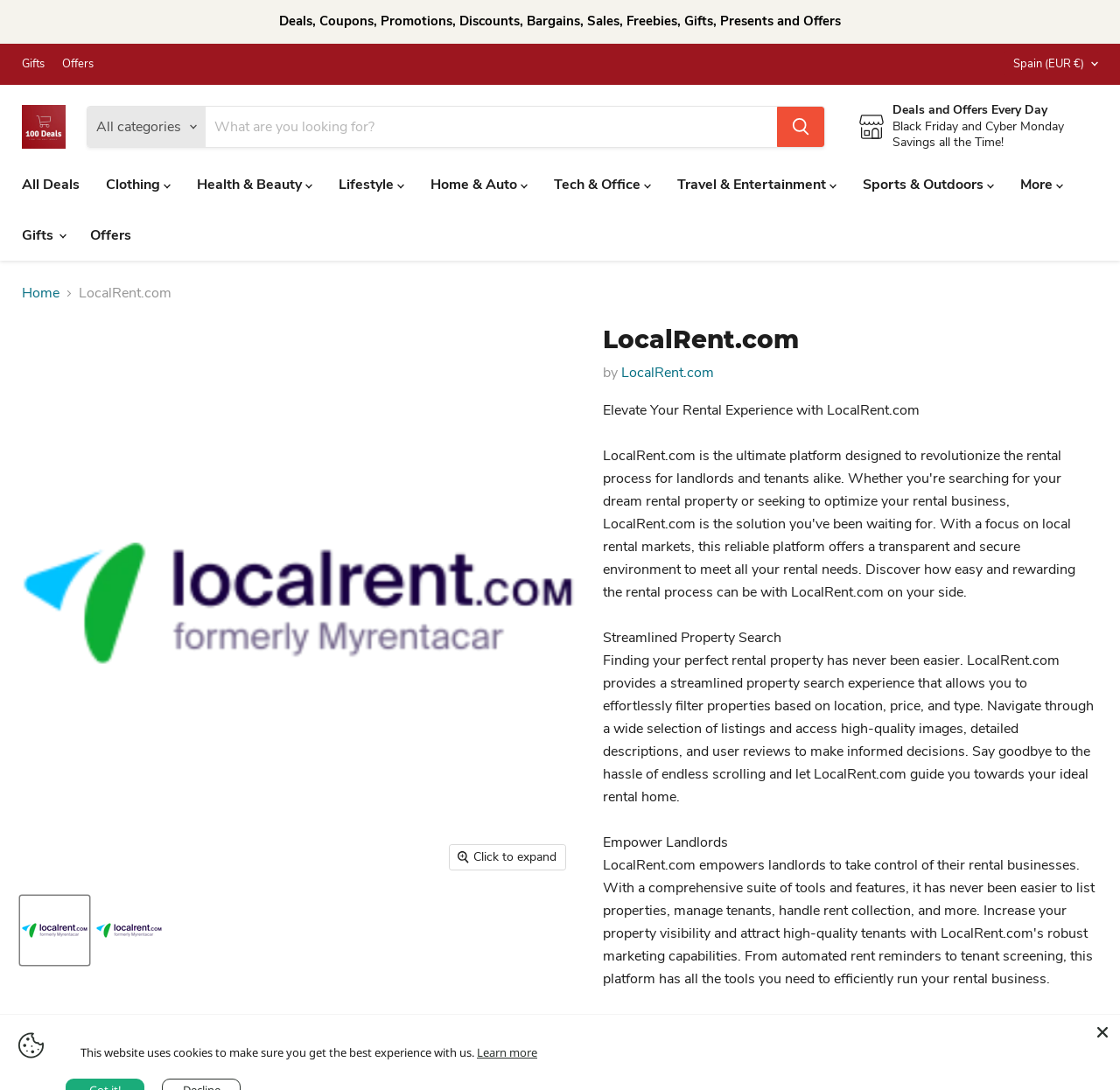From the webpage screenshot, predict the bounding box of the UI element that matches this description: "Spain (EUR €)".

[0.897, 0.046, 0.98, 0.071]